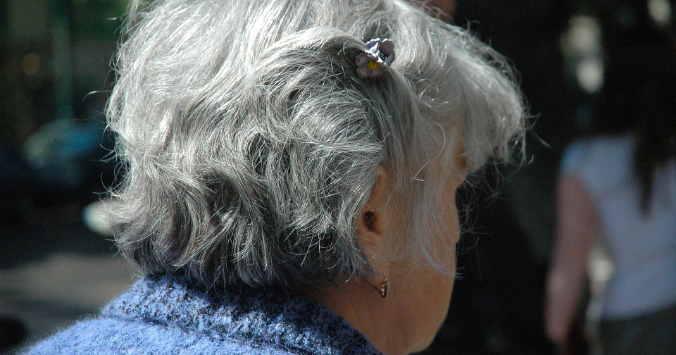Offer a detailed explanation of what is depicted in the image.

The image captures the back view of a woman with wavy gray hair, adorned with a small floral hairpin. She wears a knitted blue cardigan, suggesting a sense of comfort and warmth. The sunlight accentuates her hair's texture and highlights, creating a serene and contemplative atmosphere. In the background, hints of urban life can be seen blurred, hinting at a bustling environment around her. This imagery connects to the broader themes explored in "Older Single Women Paying The Price", shedding light on the unique challenges faced by older women in today's society, particularly regarding issues of homelessness and social support as discussed in the article.